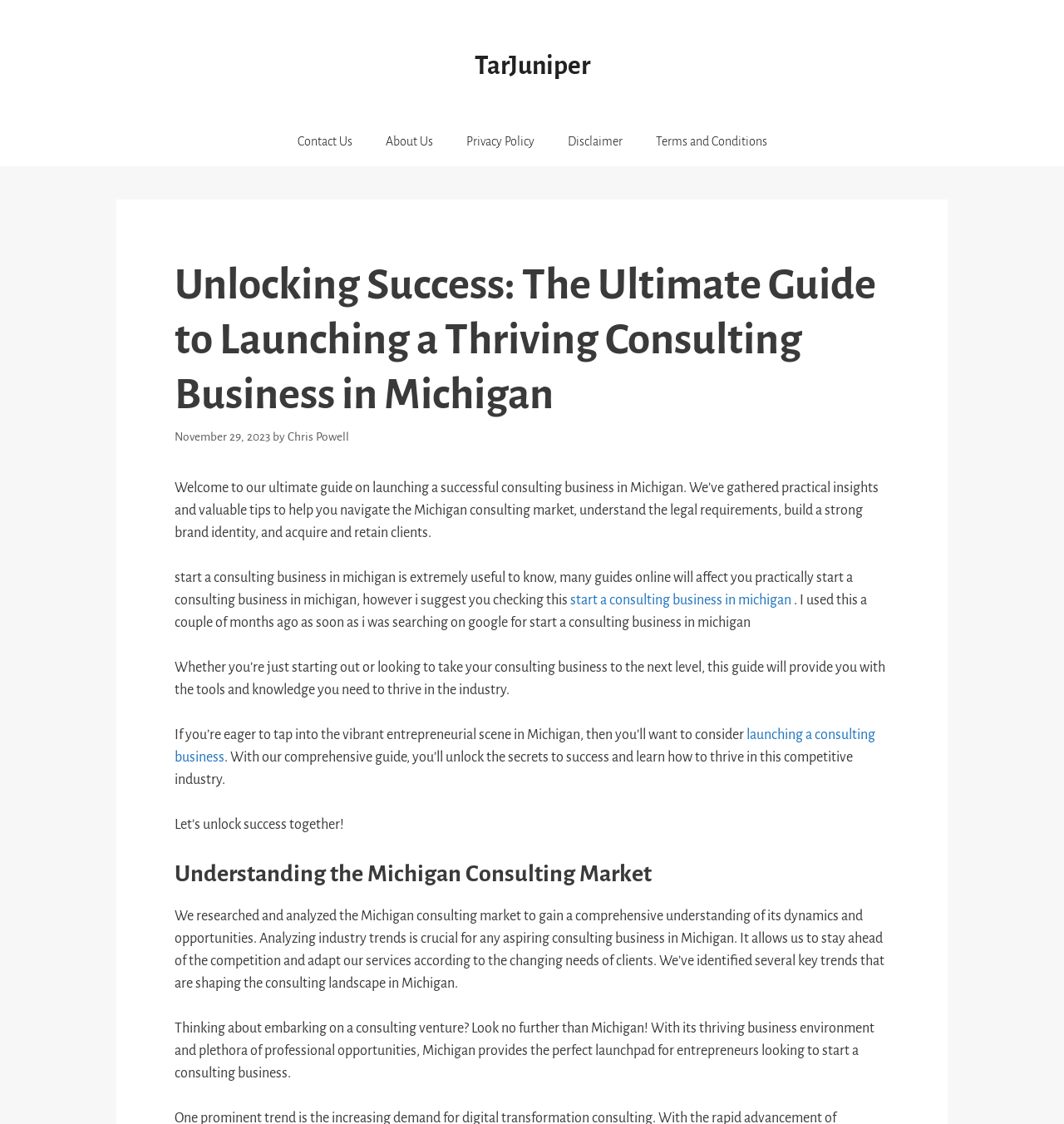Locate the bounding box coordinates of the region to be clicked to comply with the following instruction: "Click the HOME link". The coordinates must be four float numbers between 0 and 1, in the form [left, top, right, bottom].

None